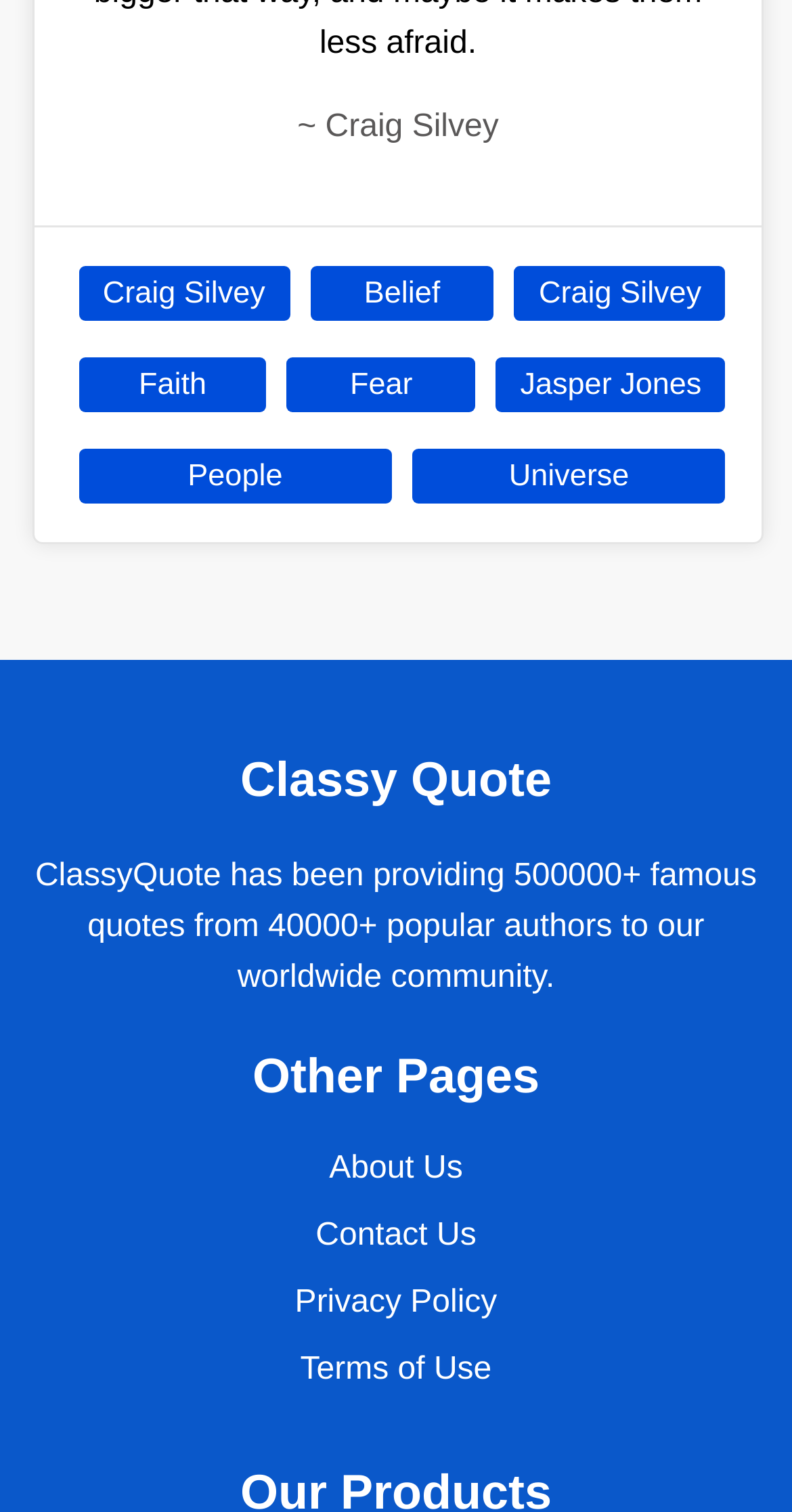How many links are present in the bottom section?
Can you provide a detailed and comprehensive answer to the question?

The bottom section of the webpage has four links, namely 'About Us', 'Contact Us', 'Privacy Policy', and 'Terms of Use'. These links are arranged vertically and have similar bounding box coordinates, indicating that they are part of the same section.